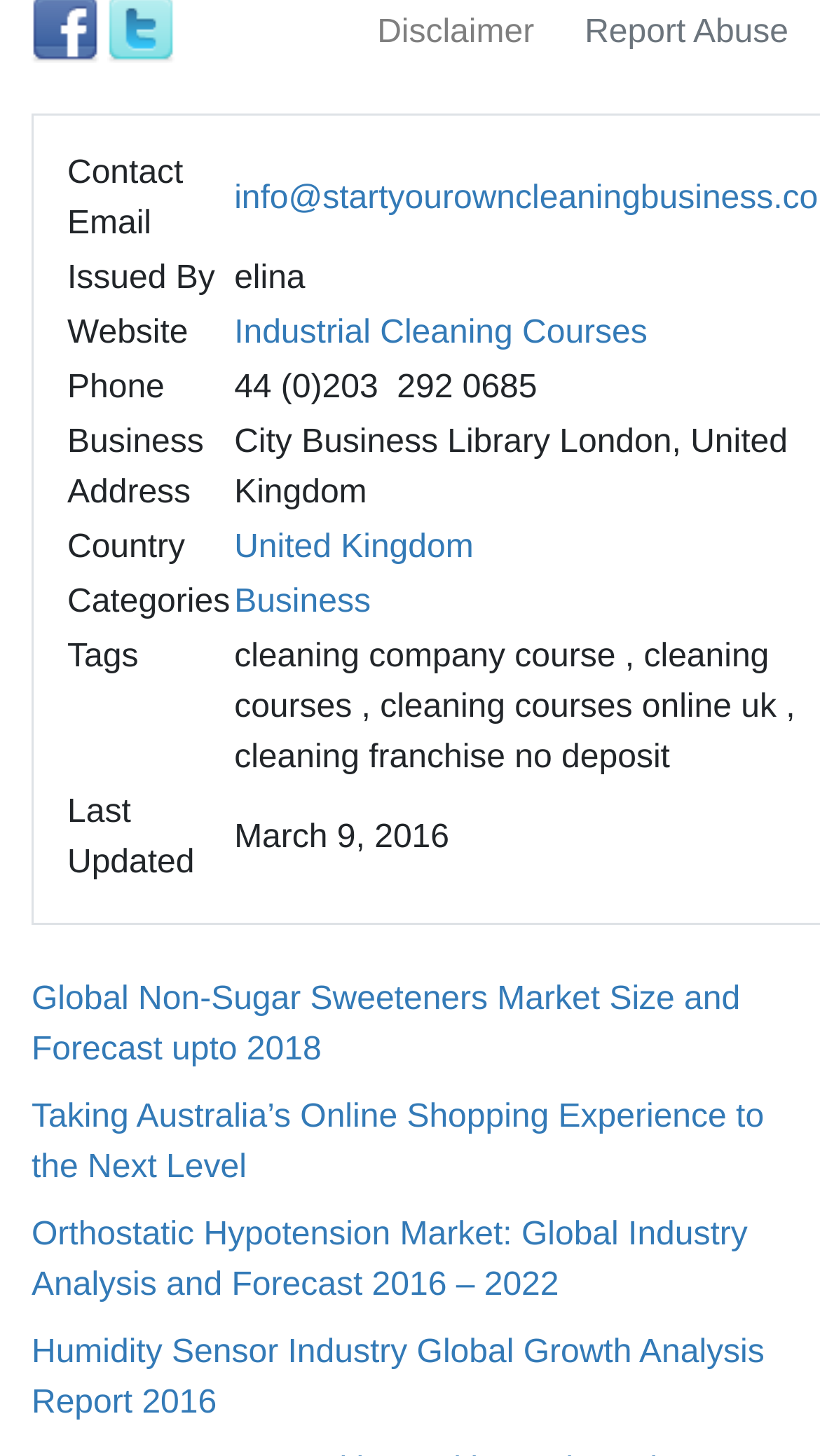Please identify the bounding box coordinates of the clickable region that I should interact with to perform the following instruction: "play E-games Online Terlengkap". The coordinates should be expressed as four float numbers between 0 and 1, i.e., [left, top, right, bottom].

None